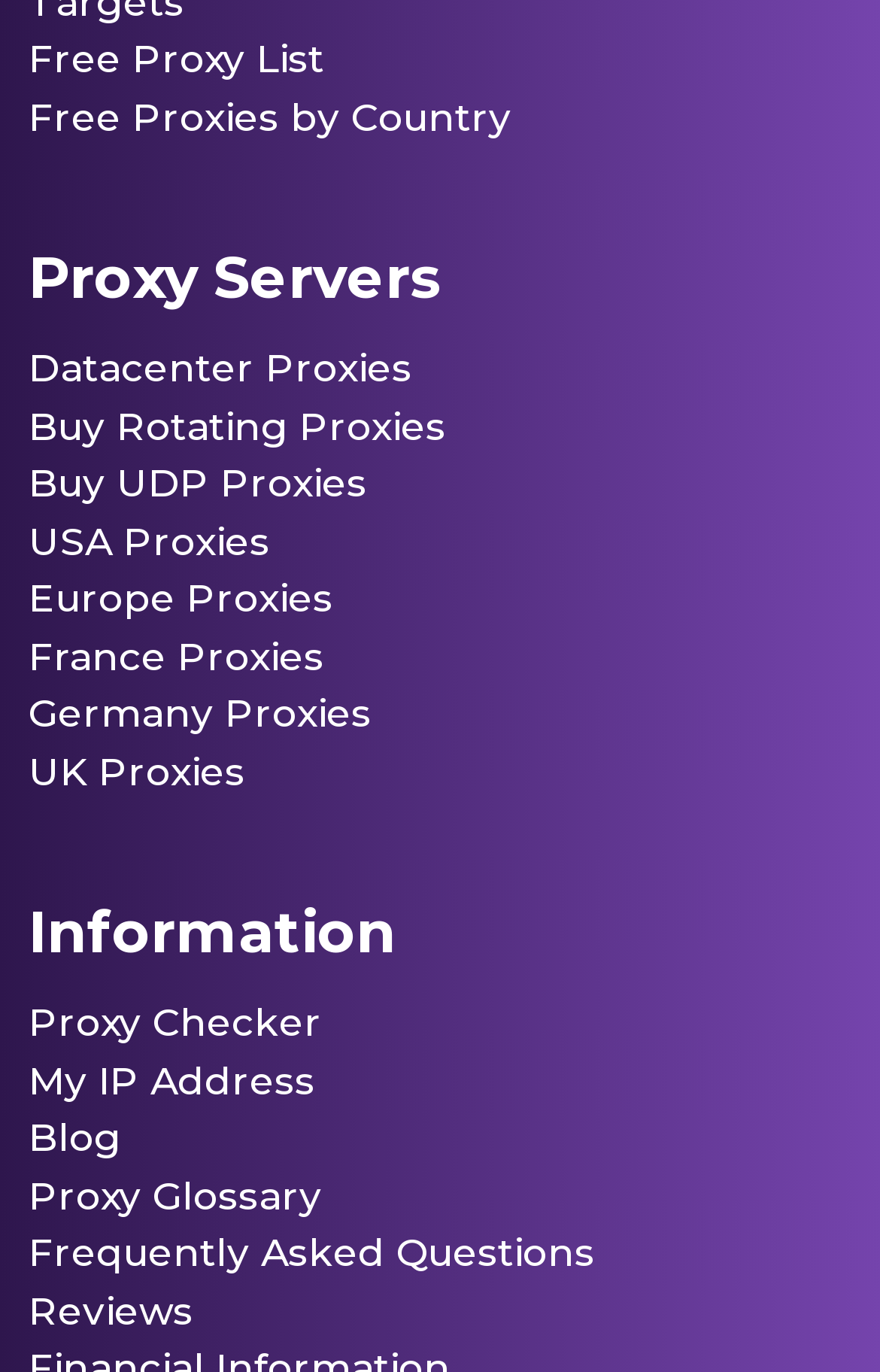What is the purpose of the 'Proxy Checker' link?
Use the information from the image to give a detailed answer to the question.

Based on the link text 'Proxy Checker', I inferred that the purpose of this link is to check or verify proxies, possibly to ensure their functionality or validity.